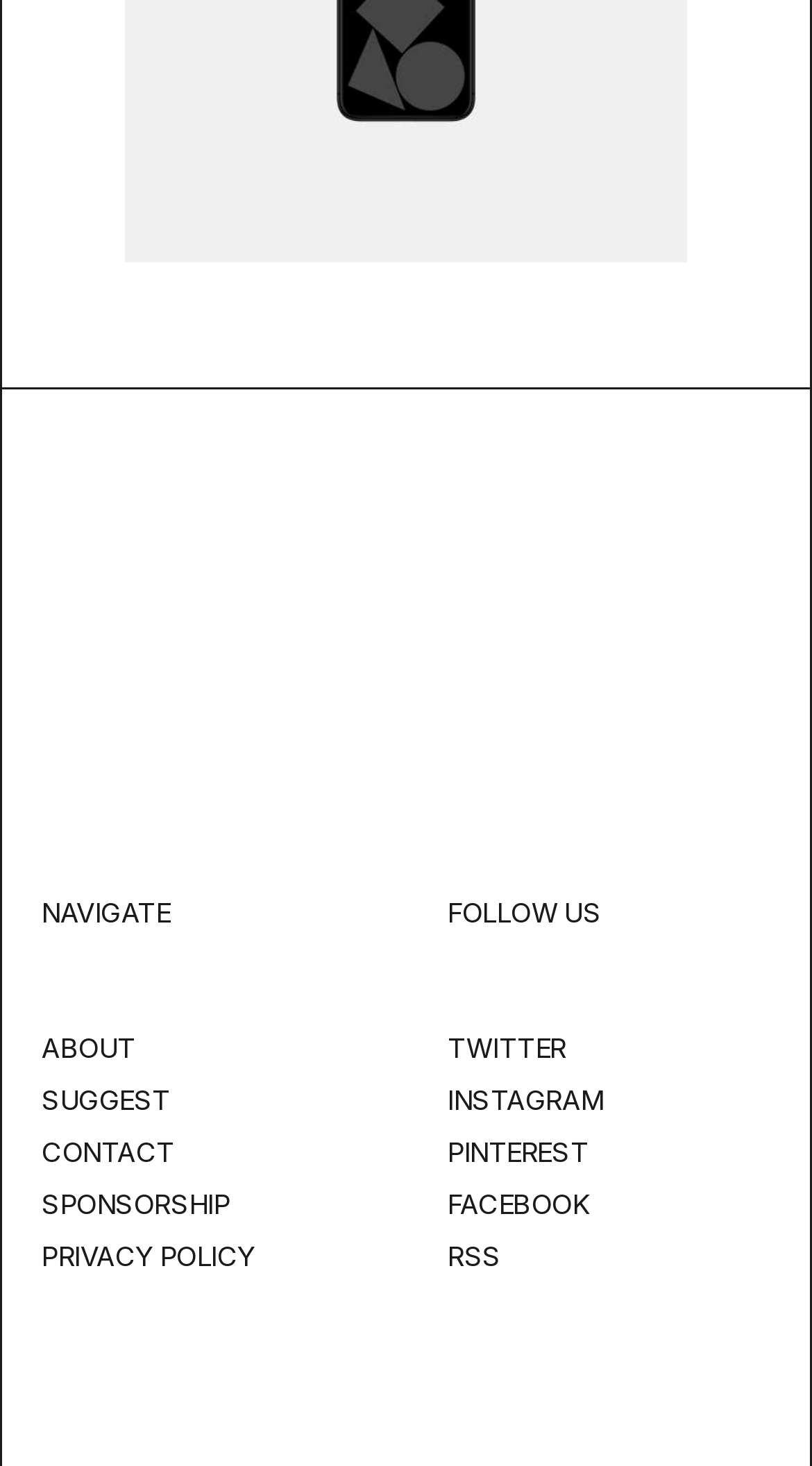Please locate the bounding box coordinates of the region I need to click to follow this instruction: "View shipping costs".

None